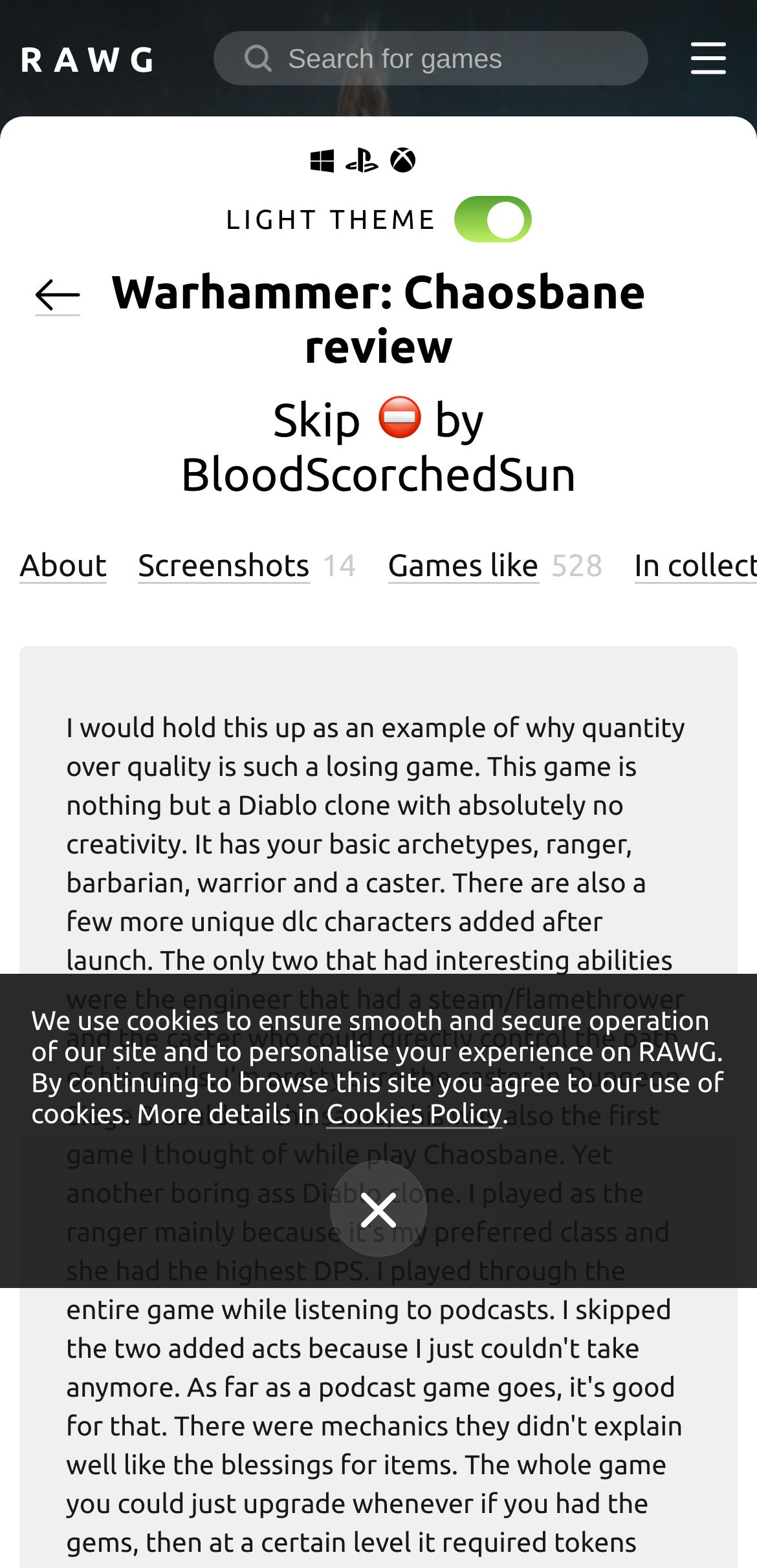Determine the bounding box coordinates of the element's region needed to click to follow the instruction: "Search for games". Provide these coordinates as four float numbers between 0 and 1, formatted as [left, top, right, bottom].

[0.283, 0.02, 0.856, 0.054]